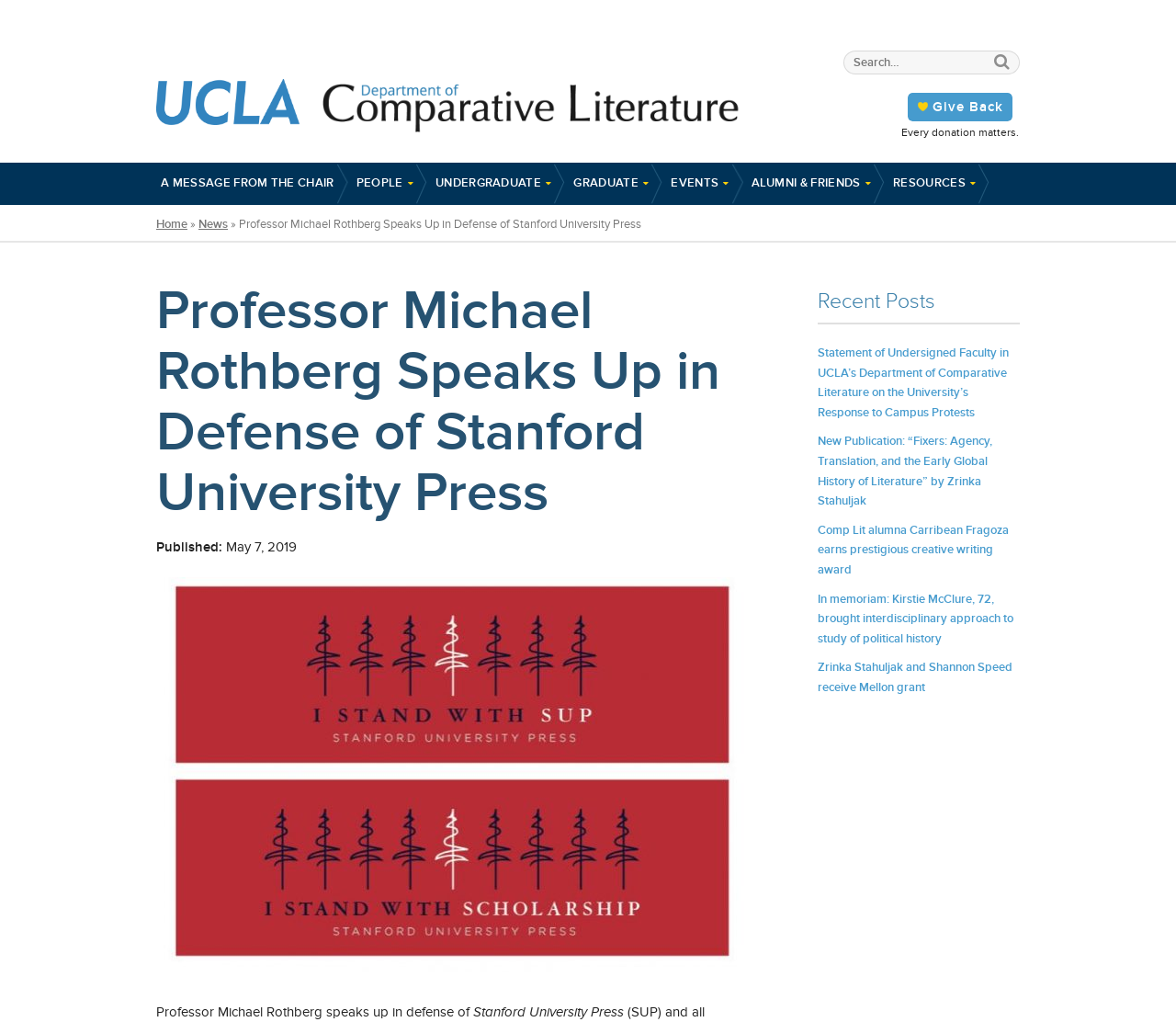Based on the element description People, identify the bounding box of the UI element in the given webpage screenshot. The coordinates should be in the format (top-left x, top-left y, bottom-right x, bottom-right y) and must be between 0 and 1.

[0.303, 0.159, 0.351, 0.2]